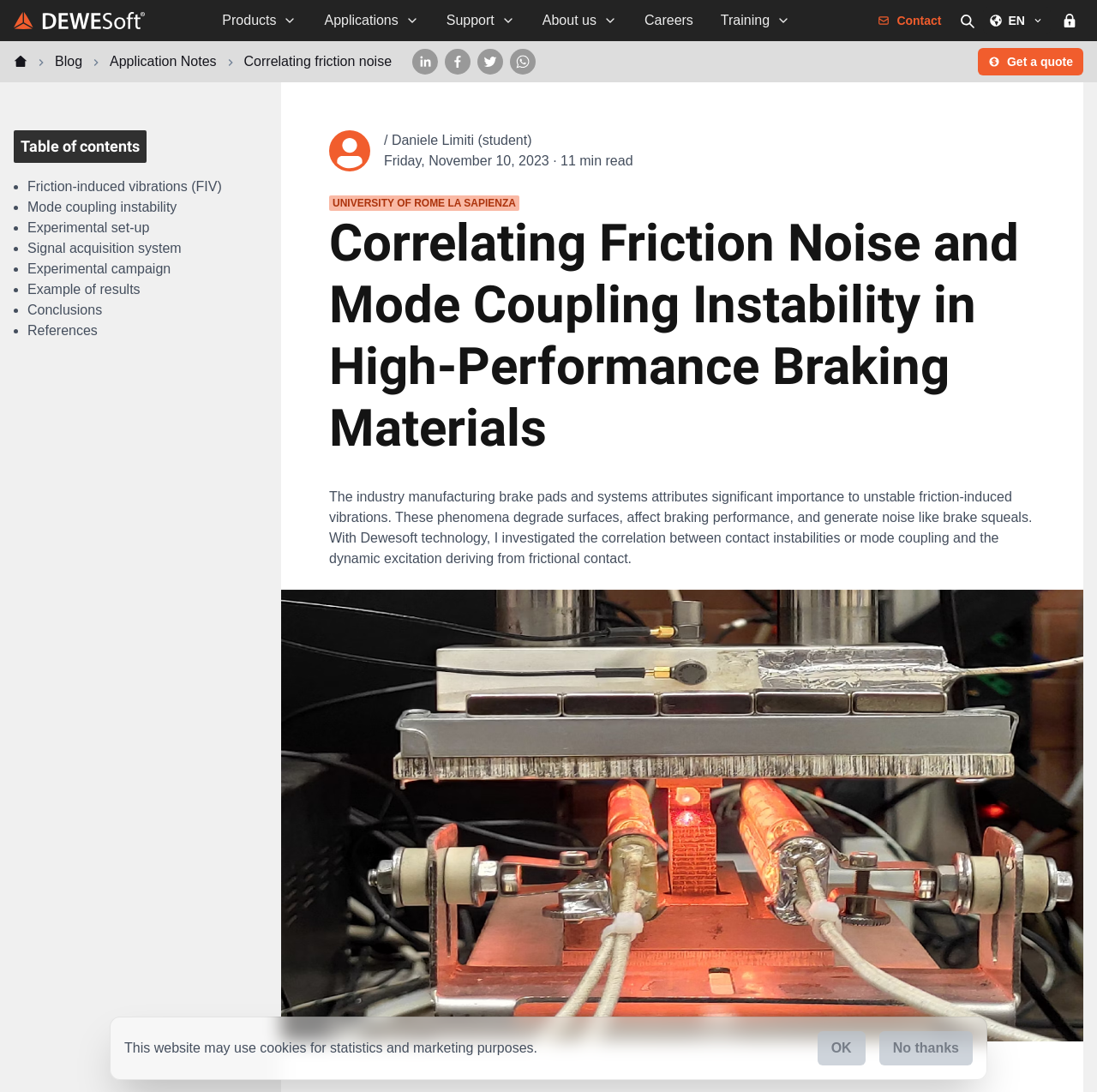What is the name of the author of the article?
Give a detailed explanation using the information visible in the image.

I looked at the article and found the author's name, which is 'Daniele Limiti (student)', indicating that the author is a student.